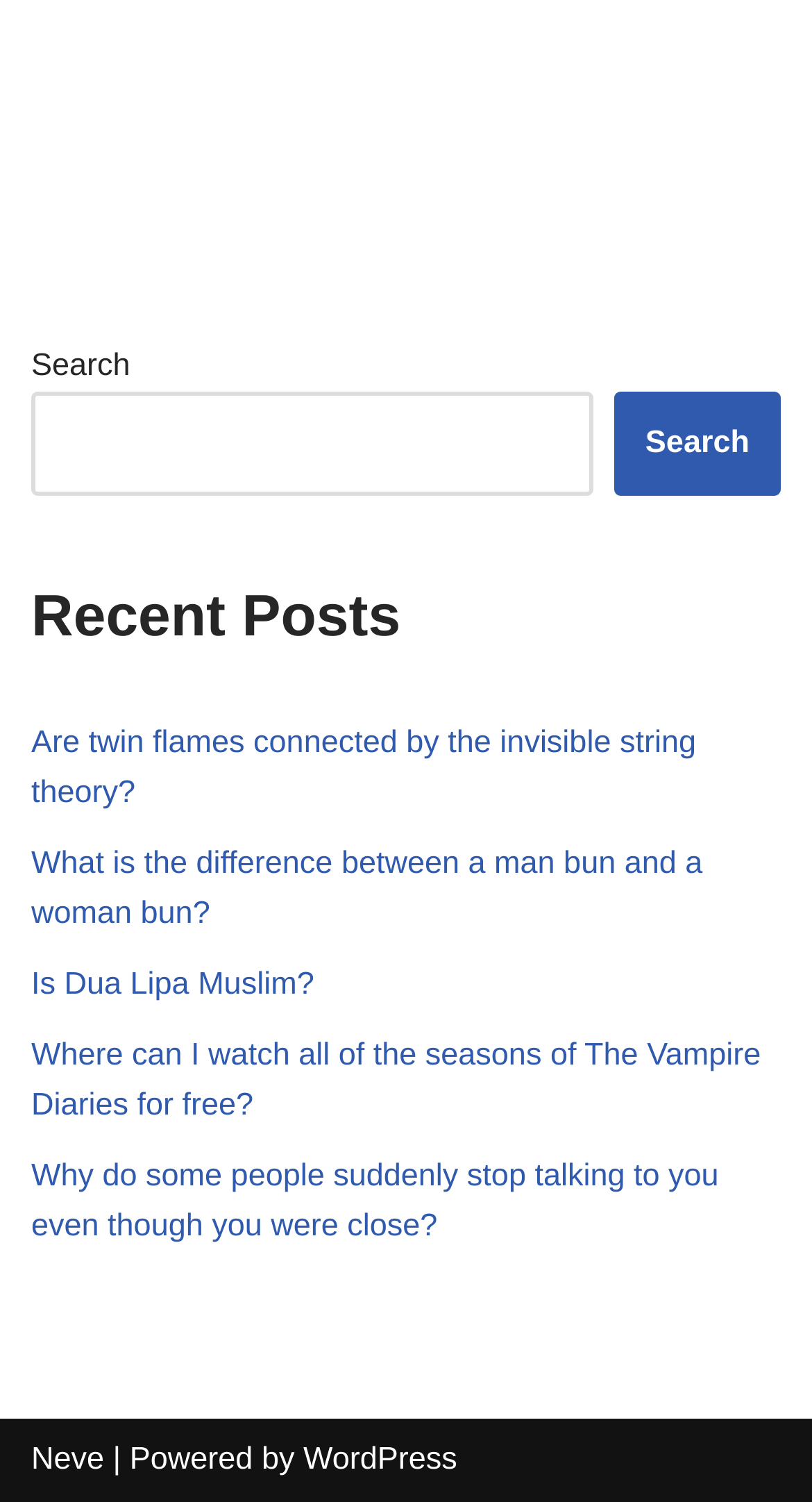Identify the coordinates of the bounding box for the element described below: "Disclaimer". Return the coordinates as four float numbers between 0 and 1: [left, top, right, bottom].

None